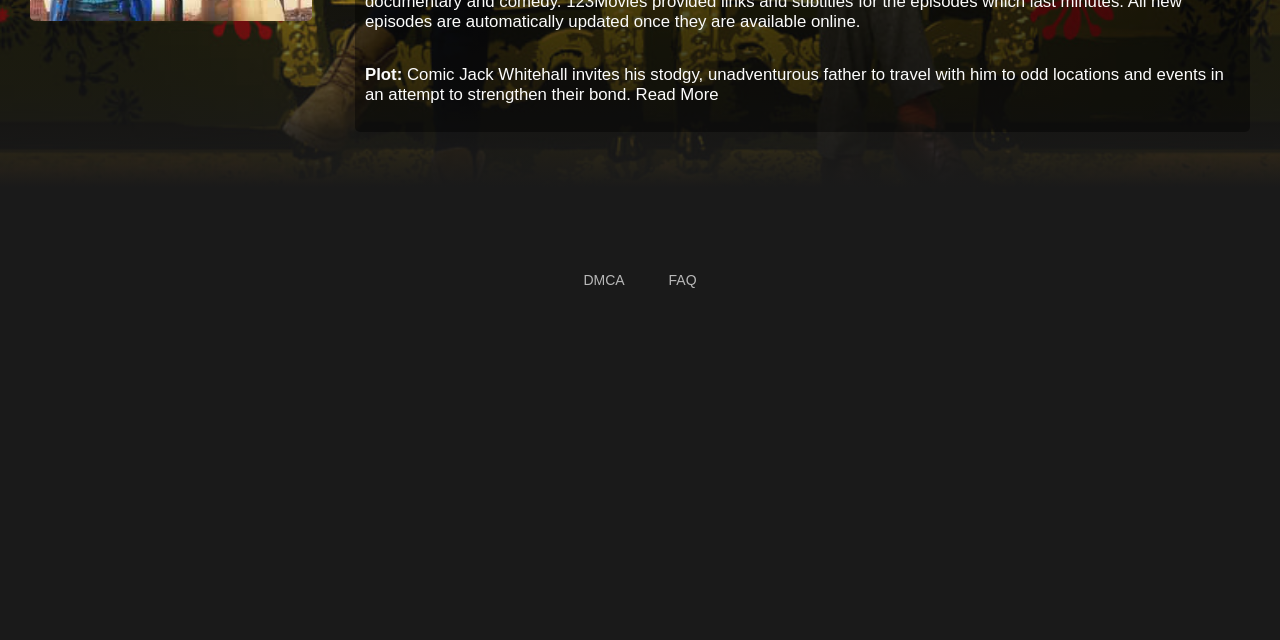Given the description FAQ, predict the bounding box coordinates of the UI element. Ensure the coordinates are in the format (top-left x, top-left y, bottom-right x, bottom-right y) and all values are between 0 and 1.

[0.507, 0.417, 0.56, 0.458]